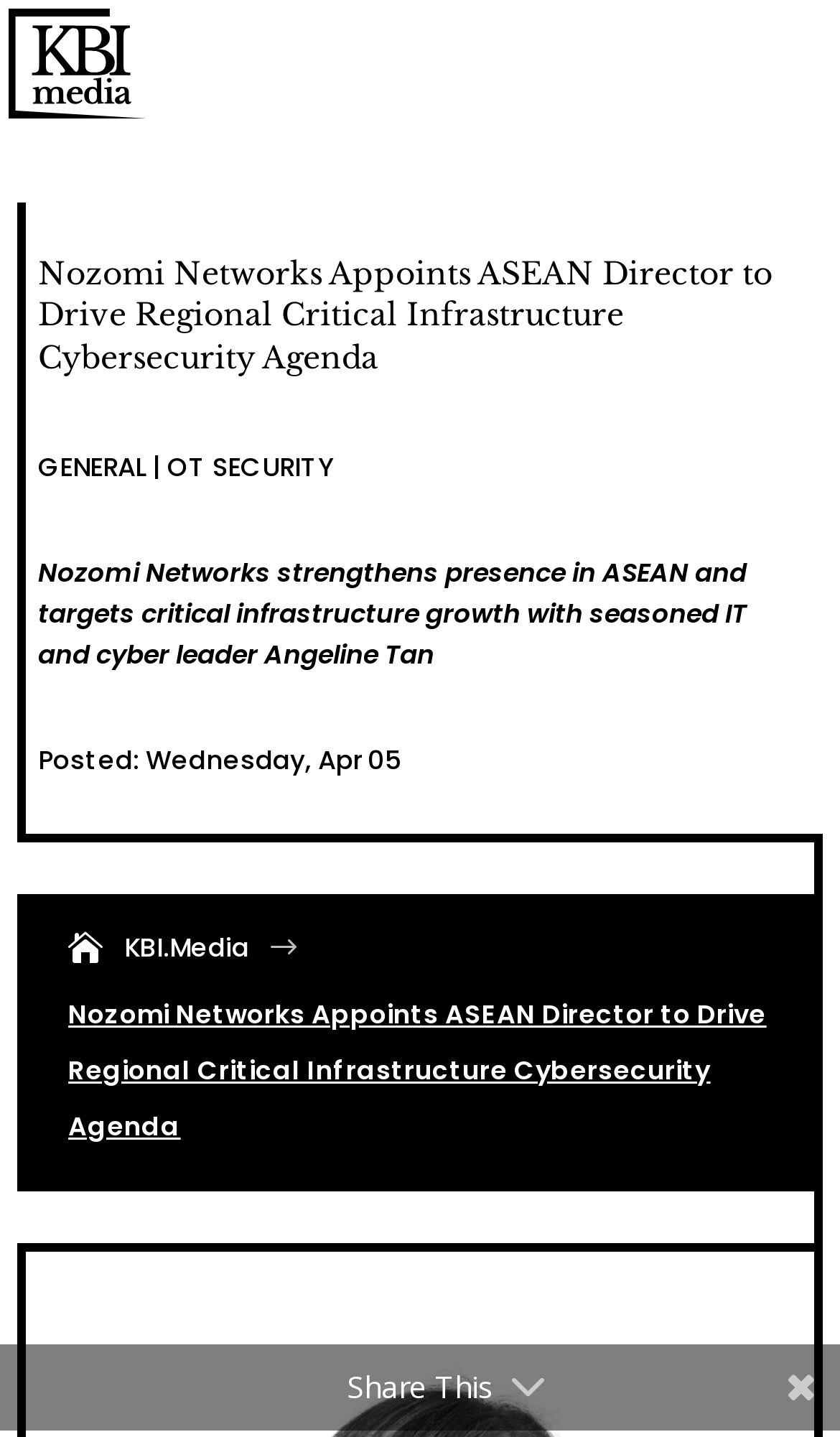Please answer the following question as detailed as possible based on the image: 
What is the date of the posting?

The webpage content, specifically the StaticText element with the text 'Posted: Wednesday, Apr 05', provides the date of the posting.